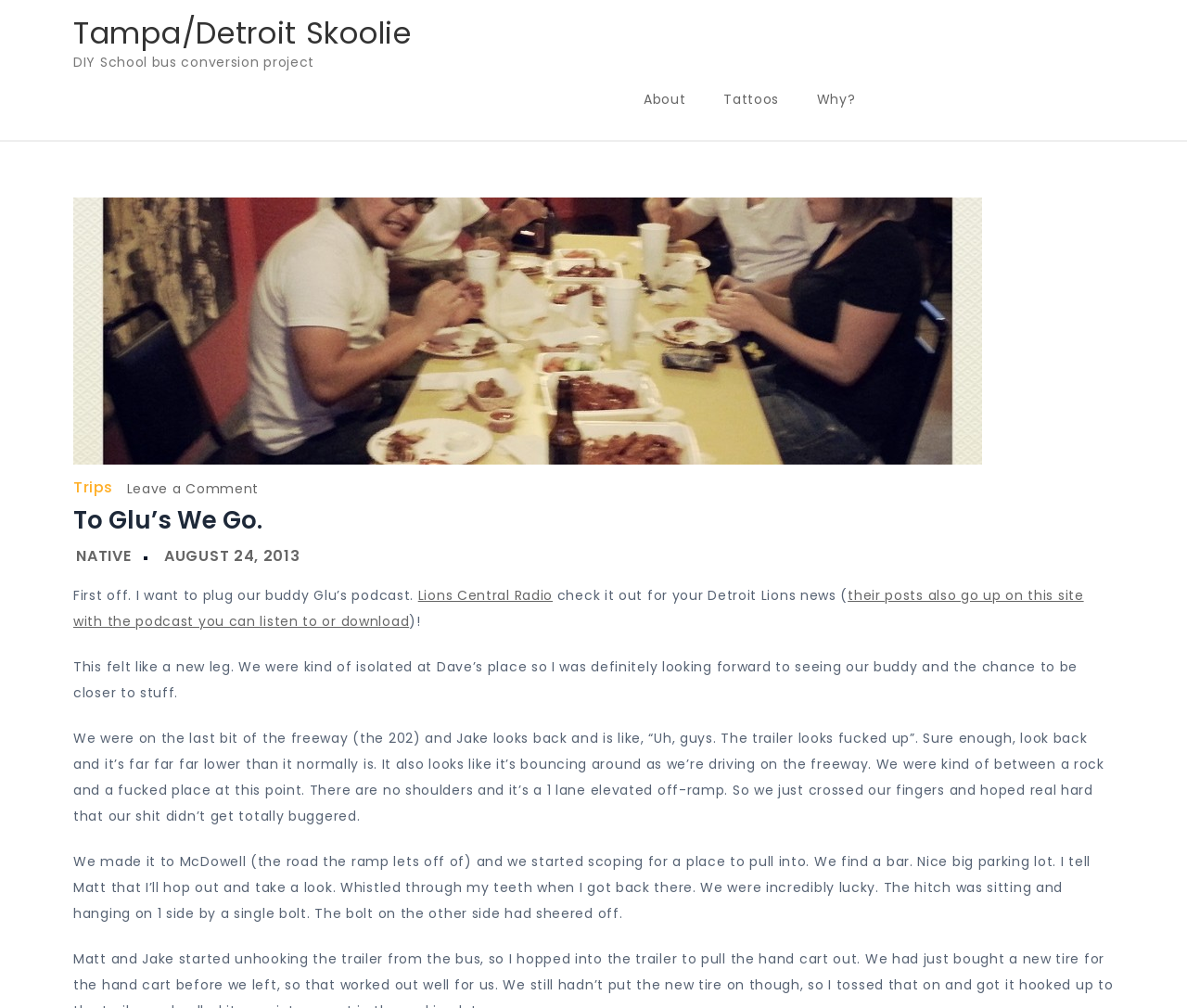Find the bounding box of the UI element described as follows: "Lions Central Radio".

[0.352, 0.581, 0.466, 0.599]